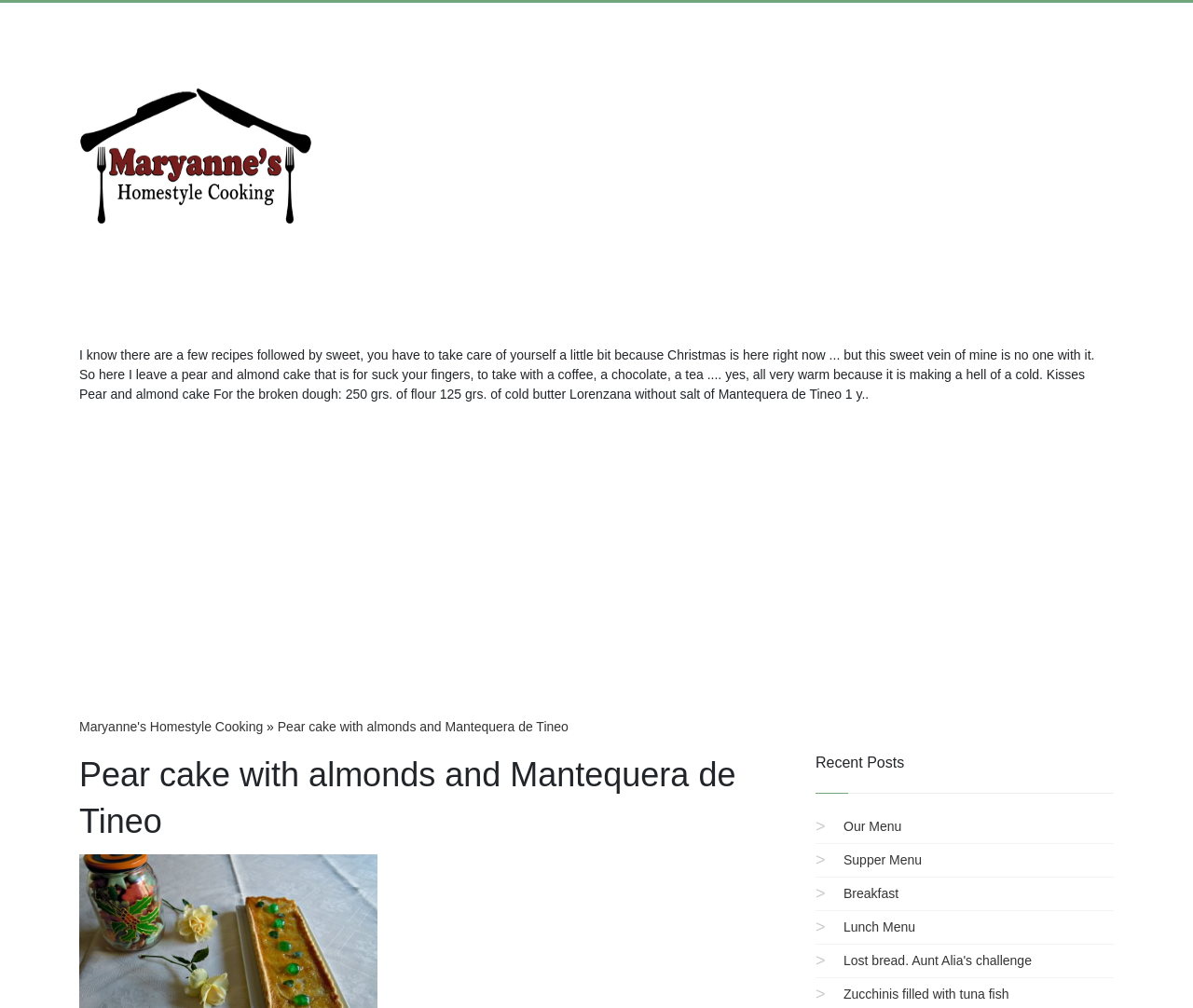Find the bounding box coordinates of the element I should click to carry out the following instruction: "Go to the Our Menu page".

[0.707, 0.812, 0.756, 0.827]